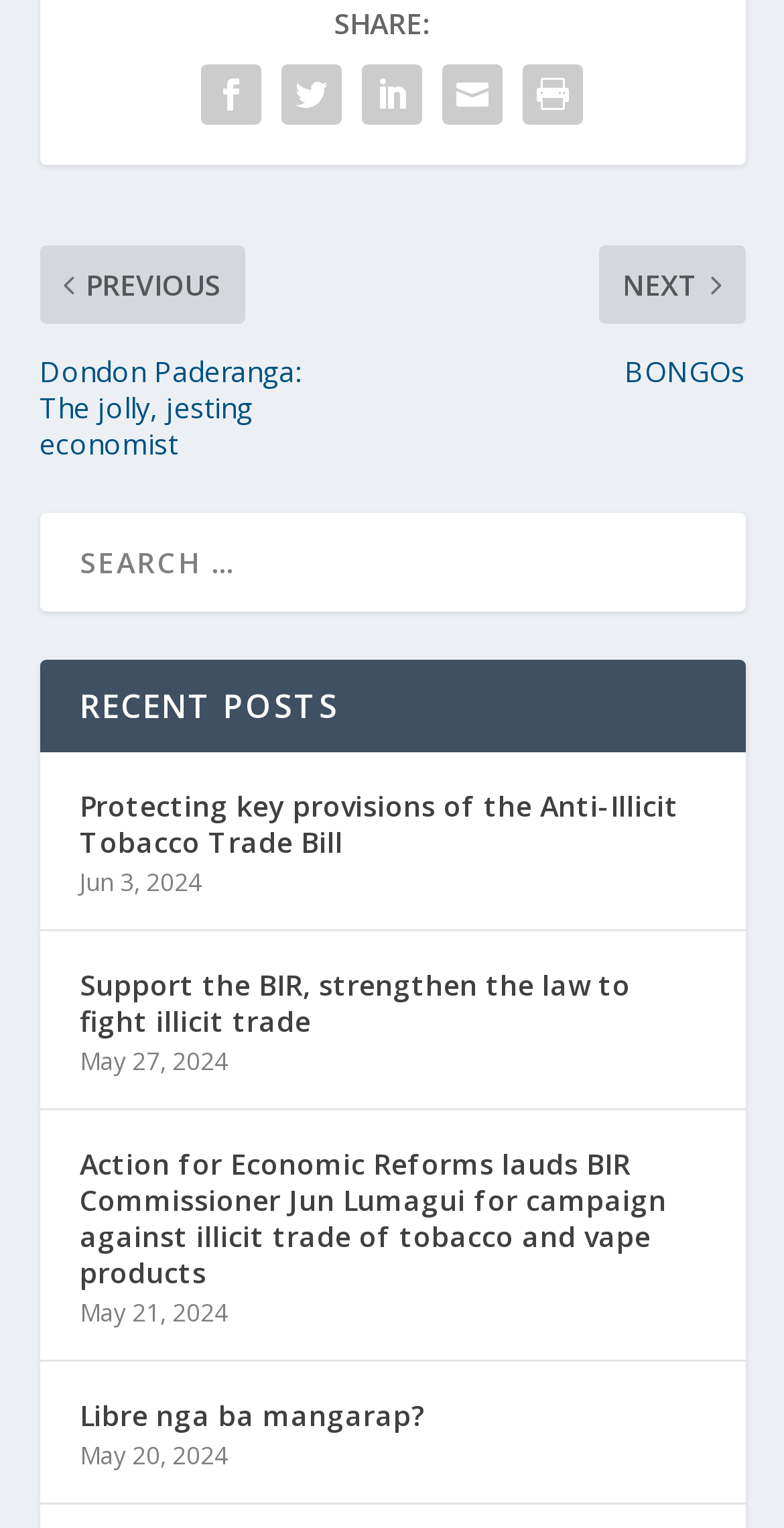What is the purpose of the links with icons? Based on the screenshot, please respond with a single word or phrase.

Sharing